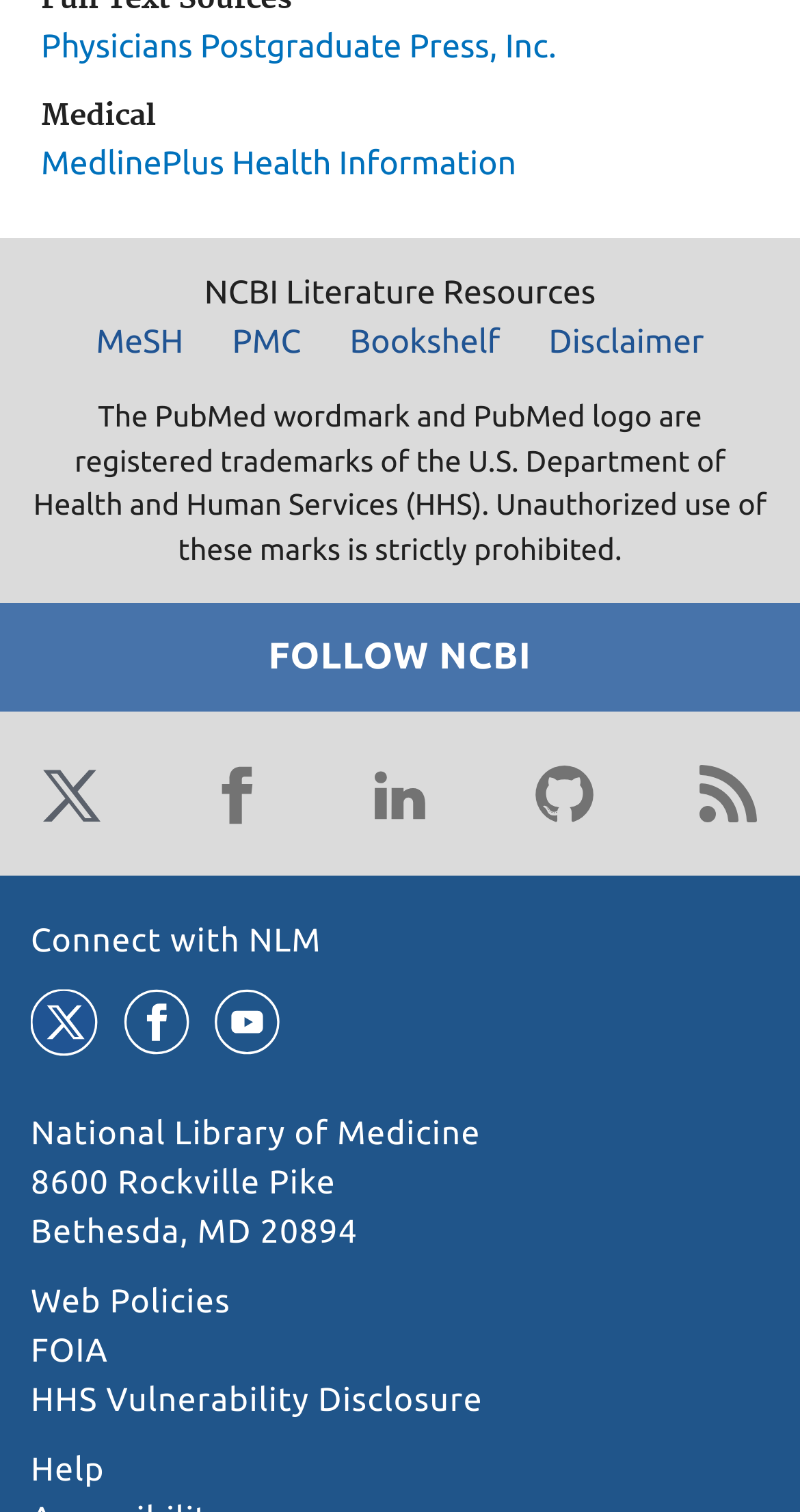How many links are there in the 'Links to NCBI Literature Resources' section?
From the details in the image, provide a complete and detailed answer to the question.

There are four links in the 'Links to NCBI Literature Resources' section, which are MeSH, PMC, Bookshelf, and Disclaimer. These links can be found in the middle of the webpage, under the 'Links to NCBI Literature Resources' heading.